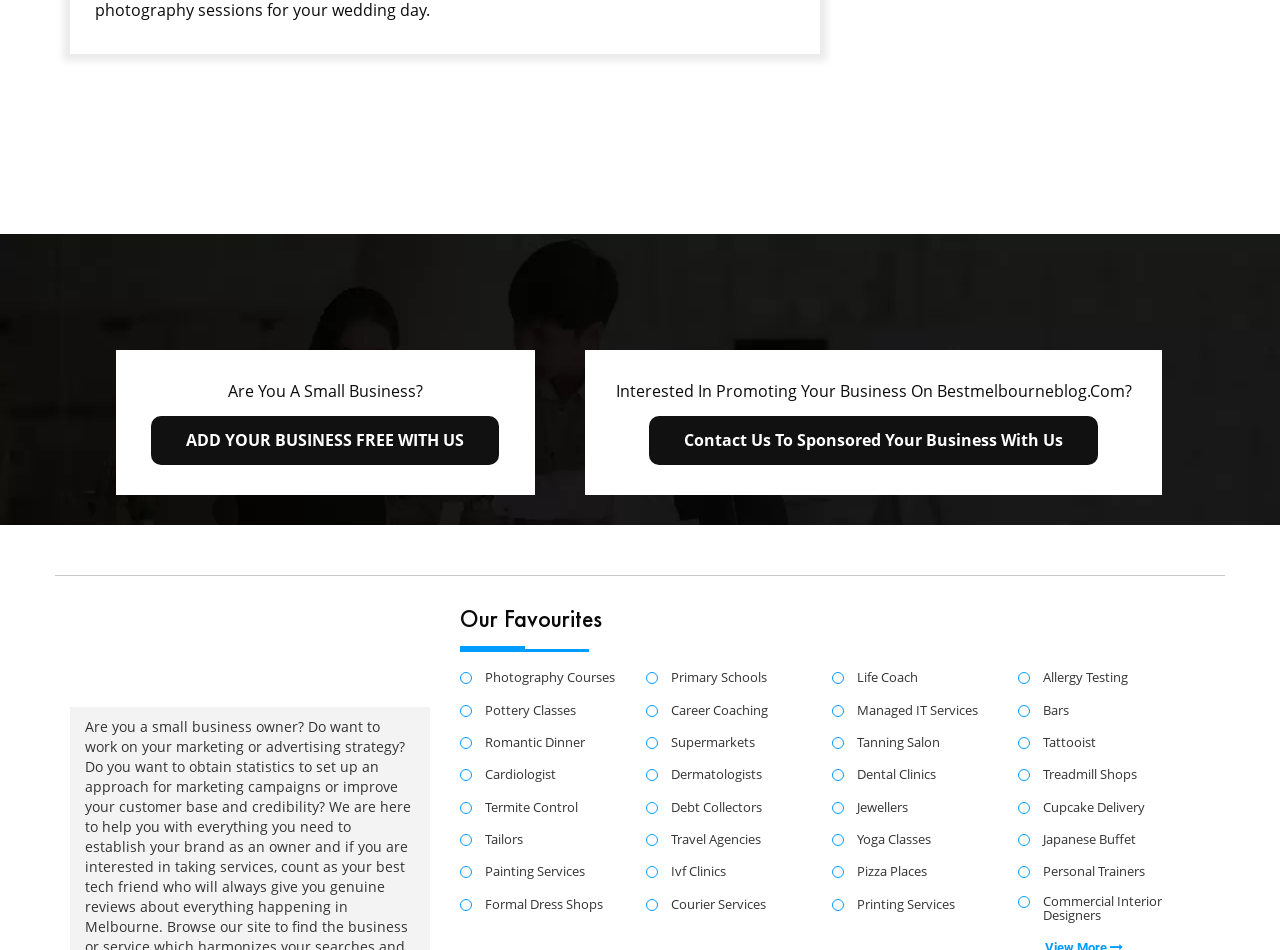Please identify the coordinates of the bounding box for the clickable region that will accomplish this instruction: "Explore 'Photography Courses'".

[0.359, 0.706, 0.48, 0.737]